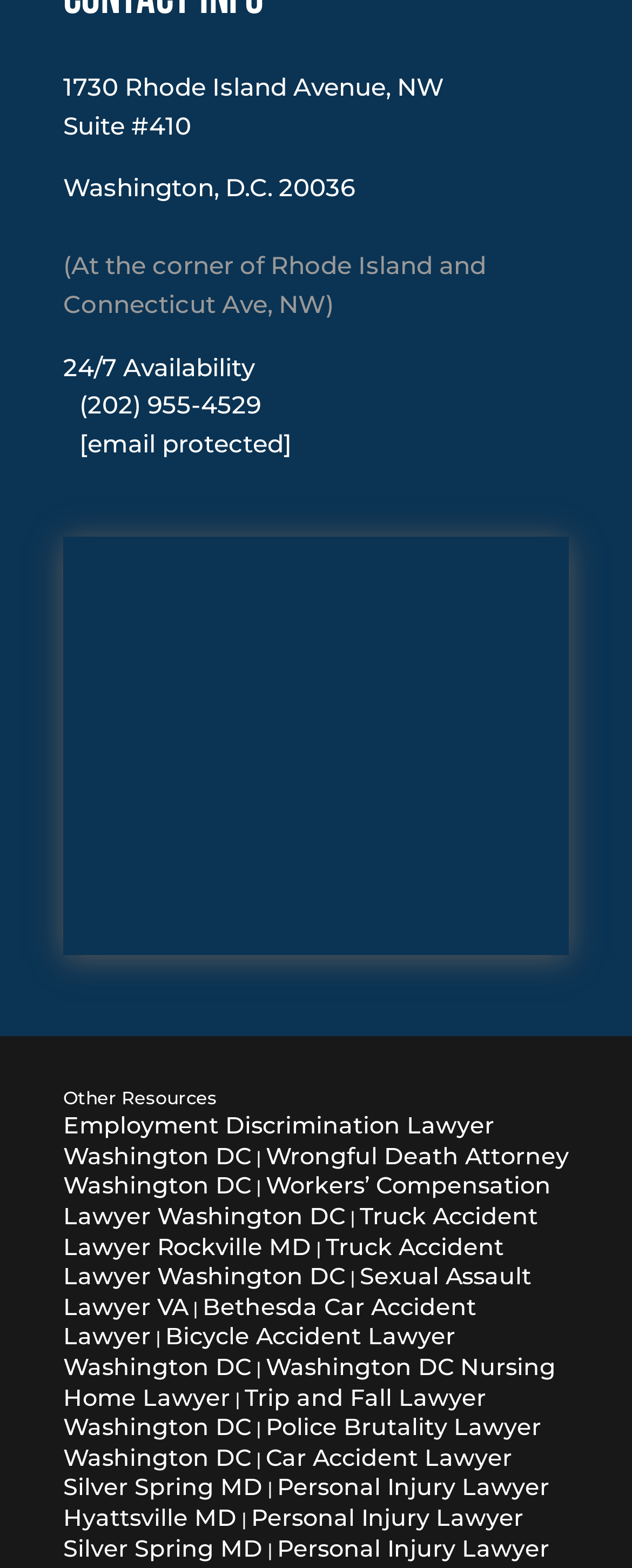Find the bounding box coordinates of the area to click in order to follow the instruction: "Learn more about Employment Discrimination Lawyer Washington DC".

[0.1, 0.709, 0.782, 0.747]